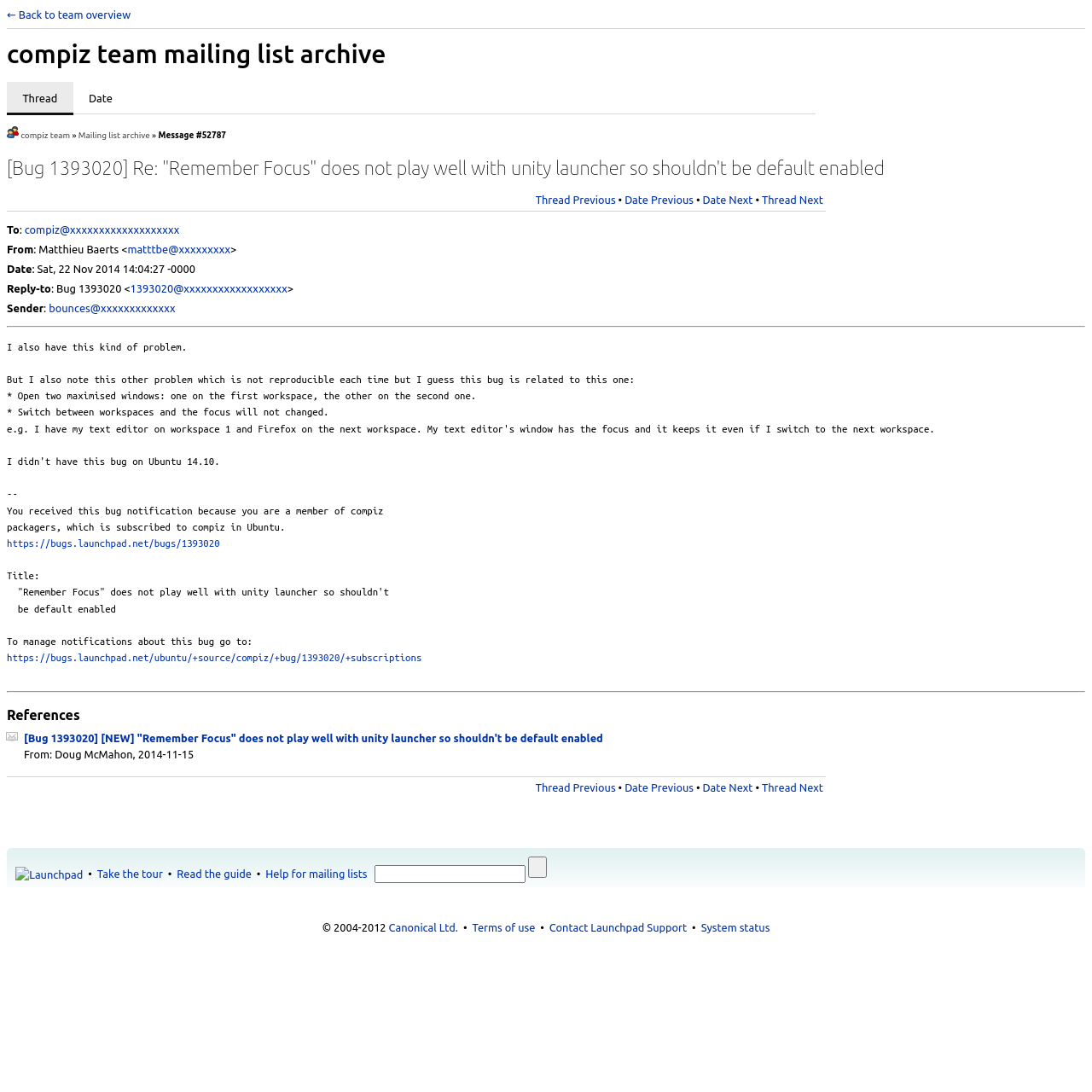Who is the sender of the email?
Using the image as a reference, answer with just one word or a short phrase.

bounces@xxxxxxxxxxxxx